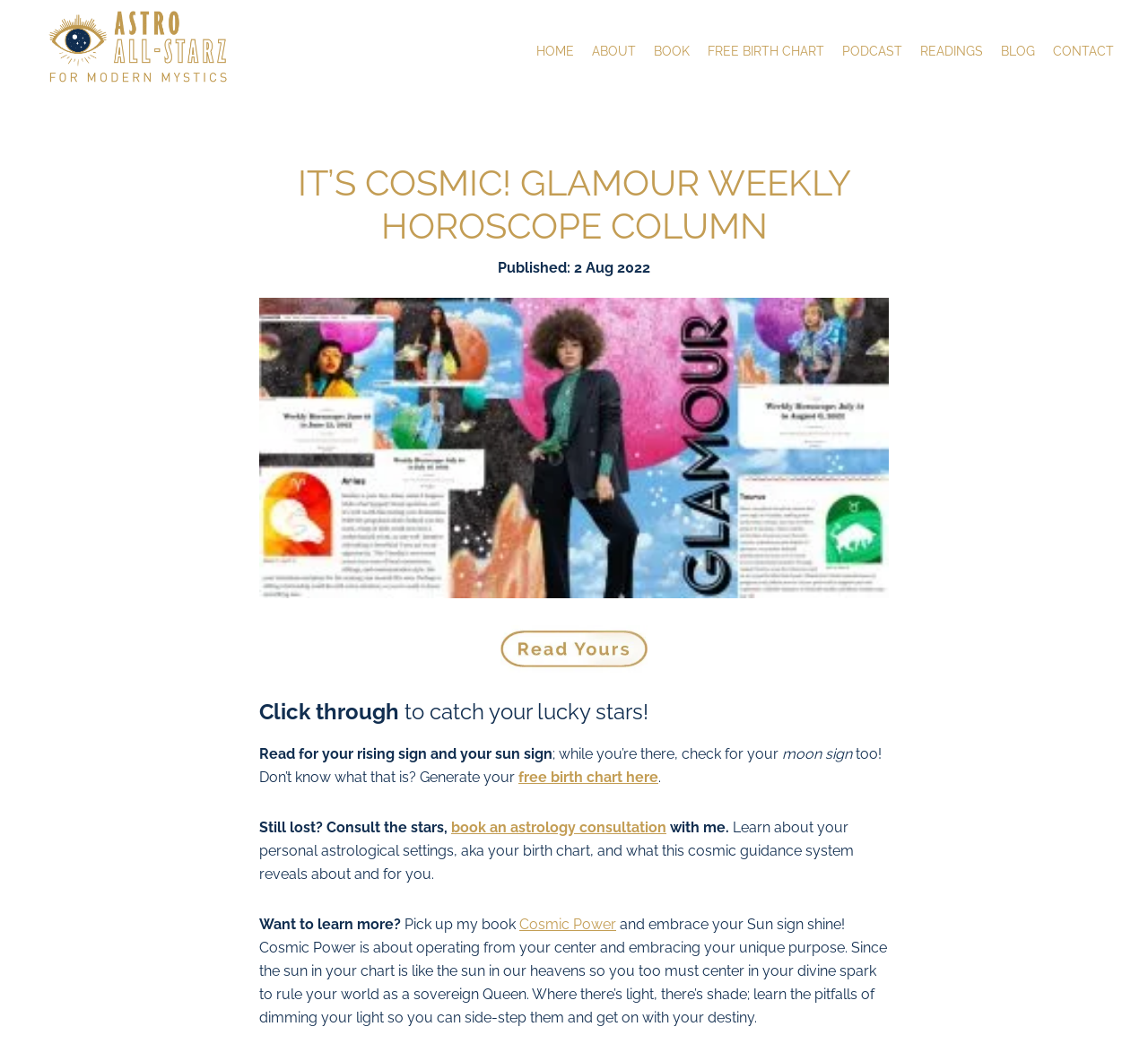Provide a short, one-word or phrase answer to the question below:
What is the topic of the article?

Astrology